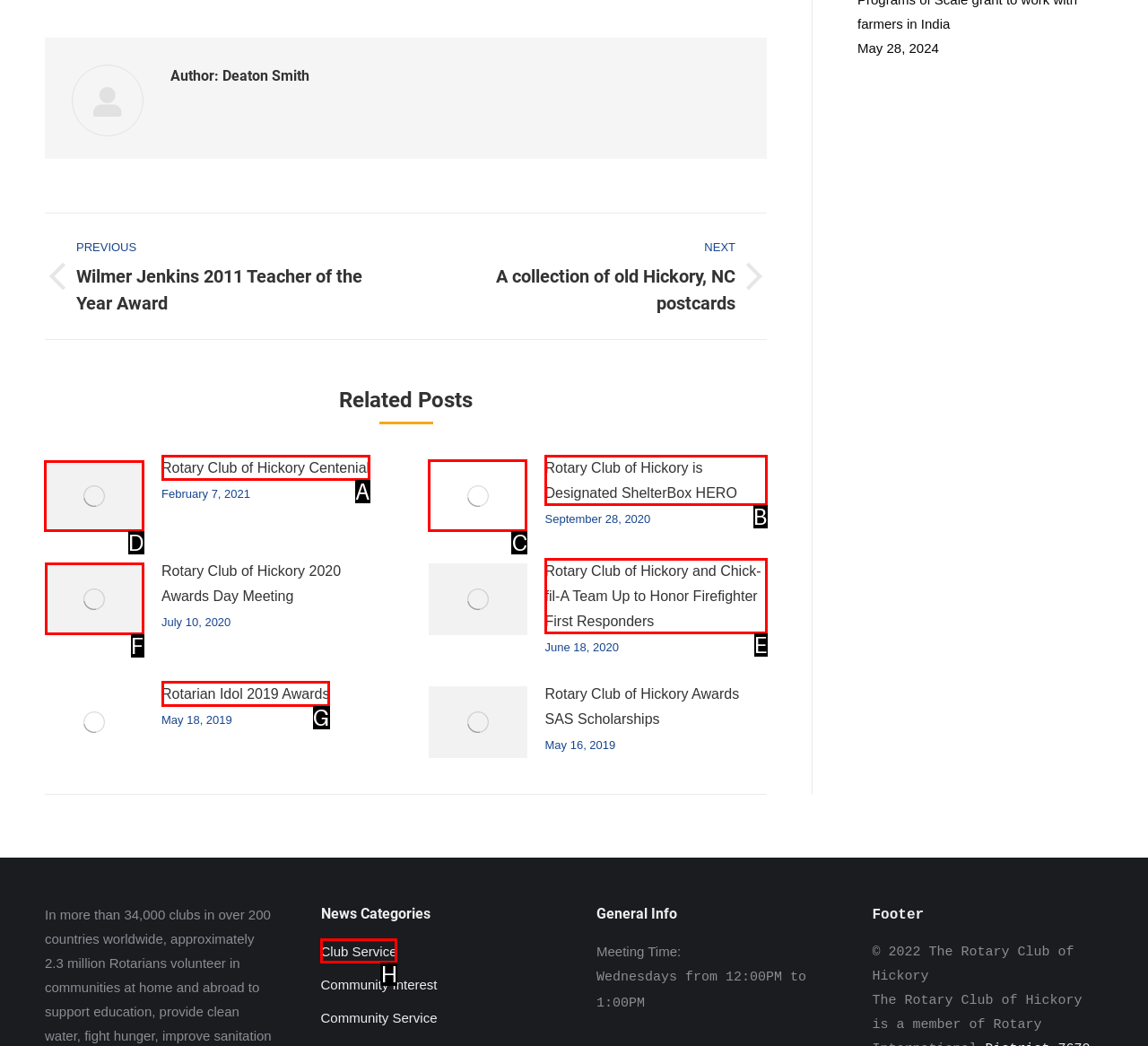Choose the HTML element that should be clicked to achieve this task: View post image
Respond with the letter of the correct choice.

D